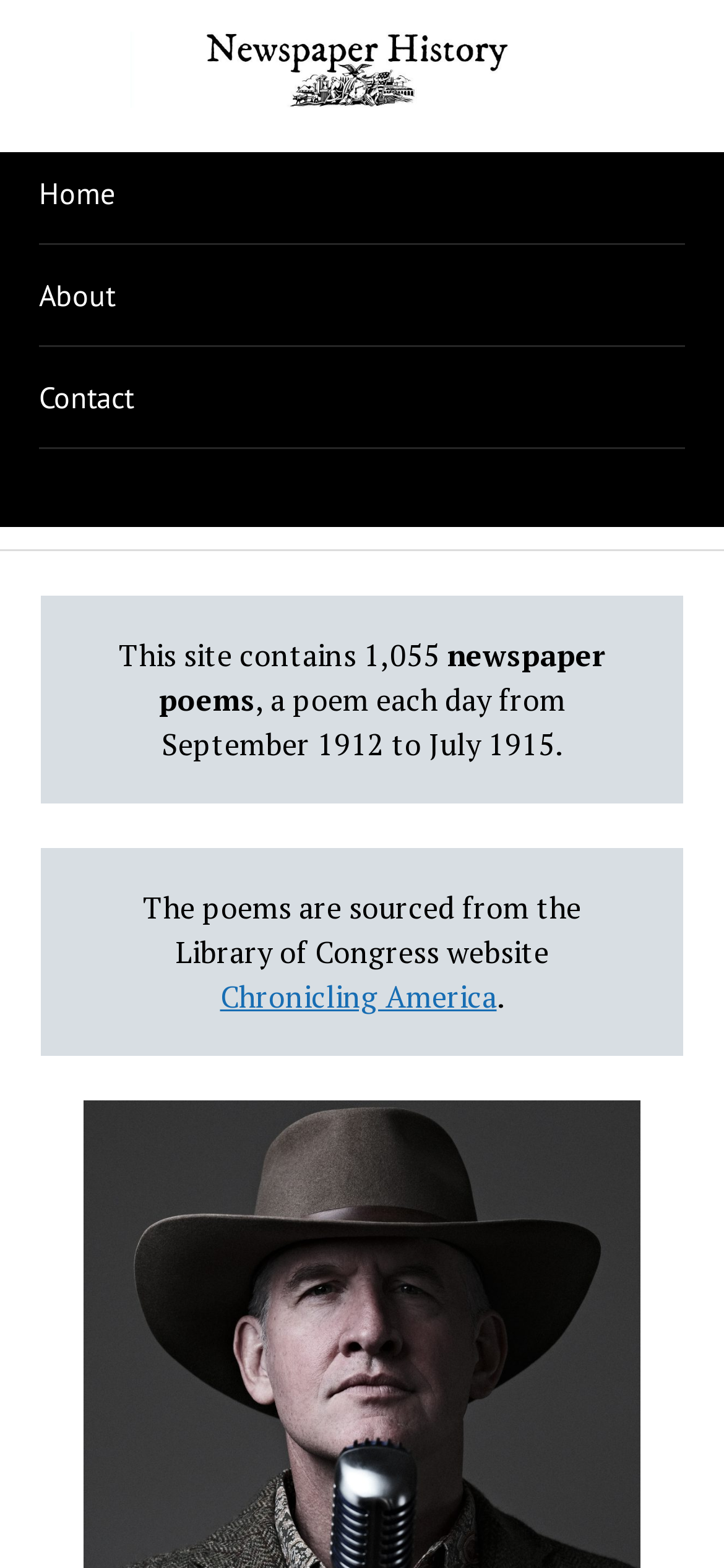What is the source of the poems on this site?
With the help of the image, please provide a detailed response to the question.

I found this answer by reading the text 'The poems are sourced from the Library of Congress website' on the webpage, which reveals the origin of the poems.